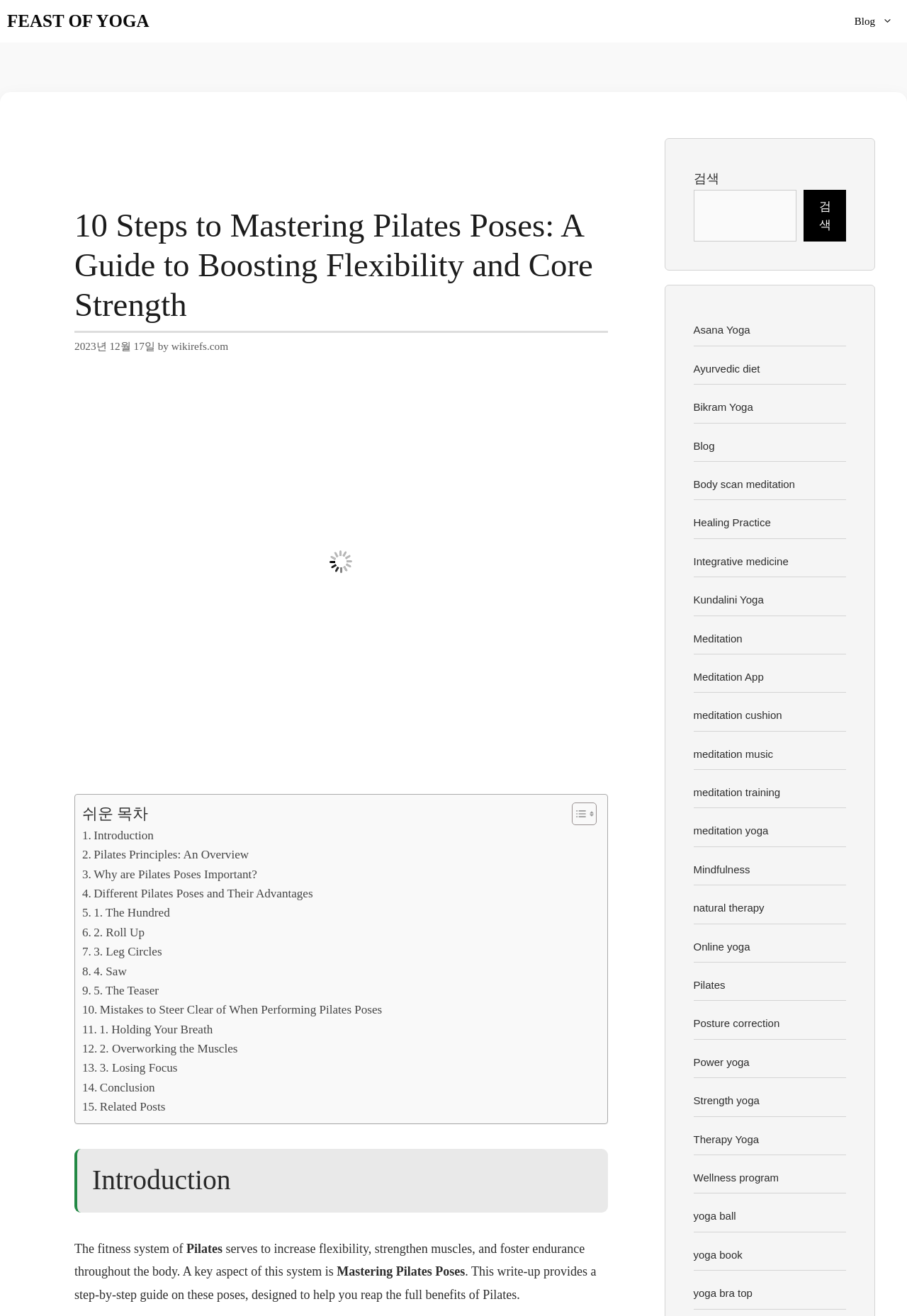Please find the bounding box coordinates of the element that needs to be clicked to perform the following instruction: "Click on the 'FEAST OF YOGA' link". The bounding box coordinates should be four float numbers between 0 and 1, represented as [left, top, right, bottom].

[0.008, 0.0, 0.164, 0.032]